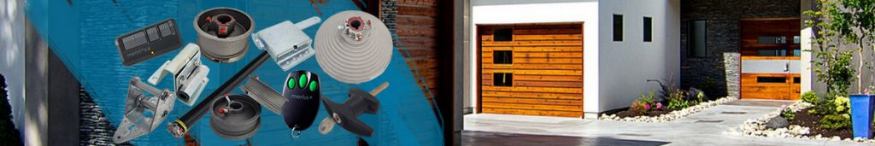What is the purpose of the maintenance tools?
Based on the screenshot, answer the question with a single word or phrase.

Upkeep and repair